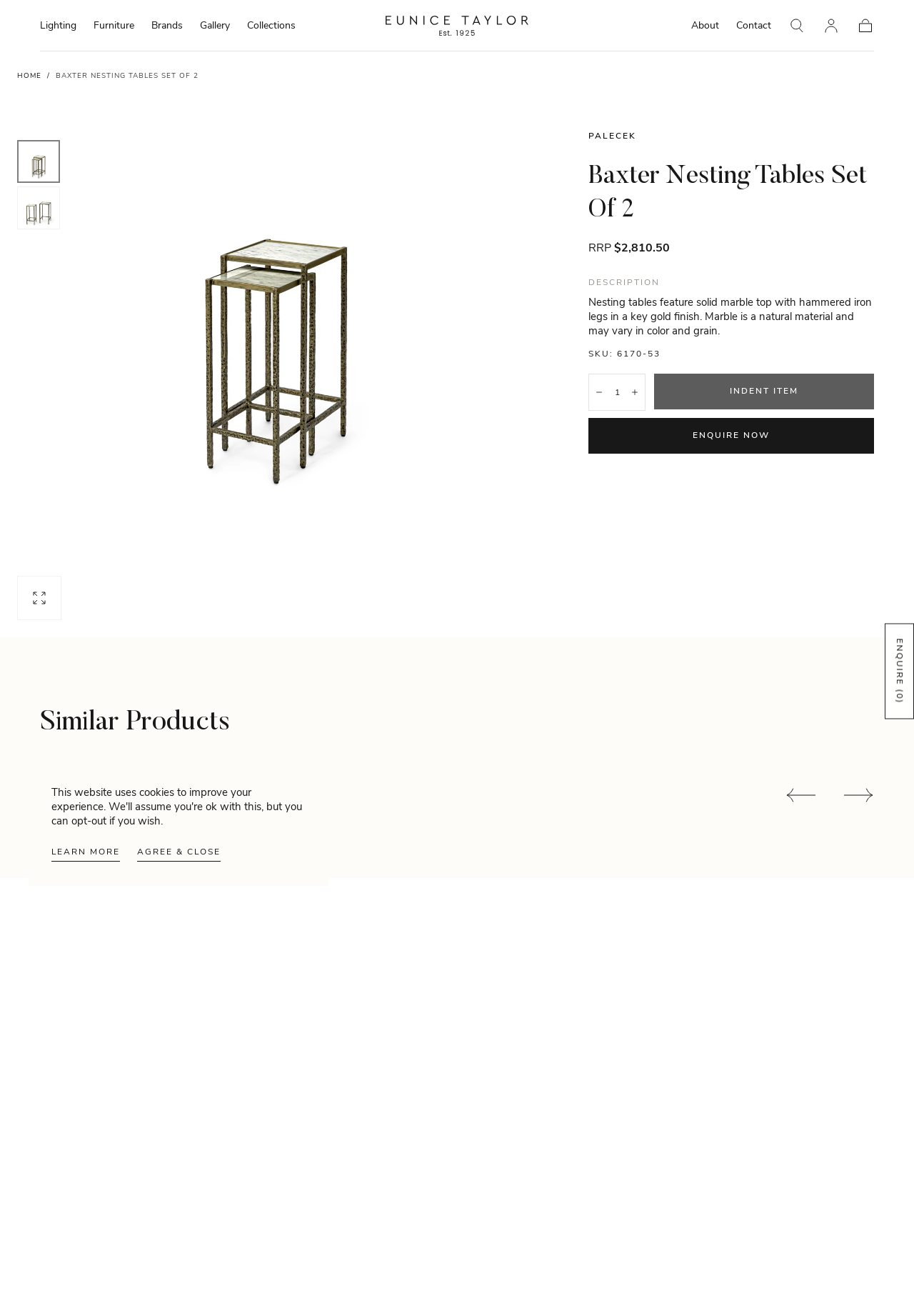Please determine the bounding box coordinates of the element to click in order to execute the following instruction: "Check rotation". The coordinates should be four float numbers between 0 and 1, specified as [left, top, right, bottom].

None